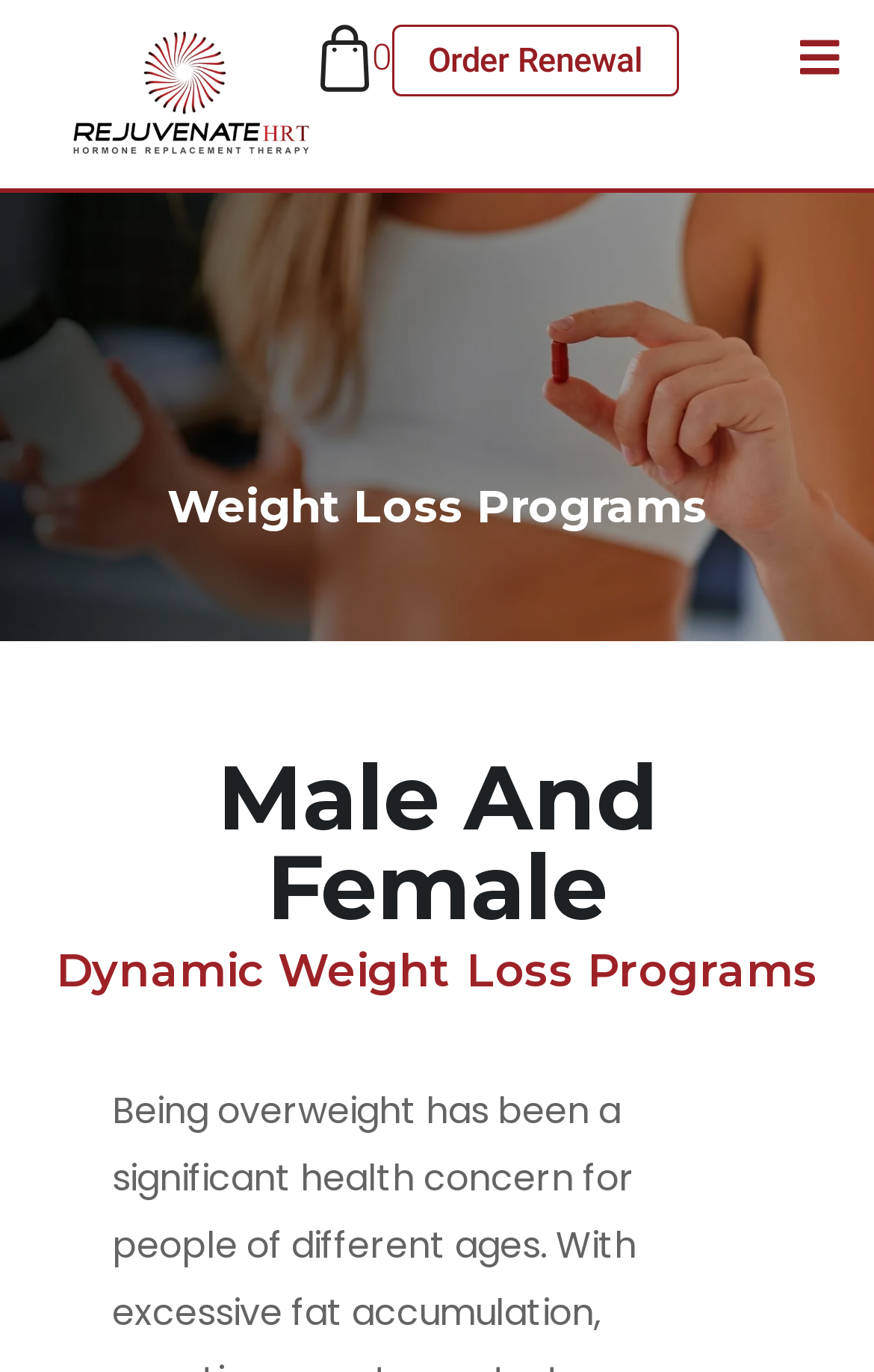Can you locate the main headline on this webpage and provide its text content?

Weight Loss Programs